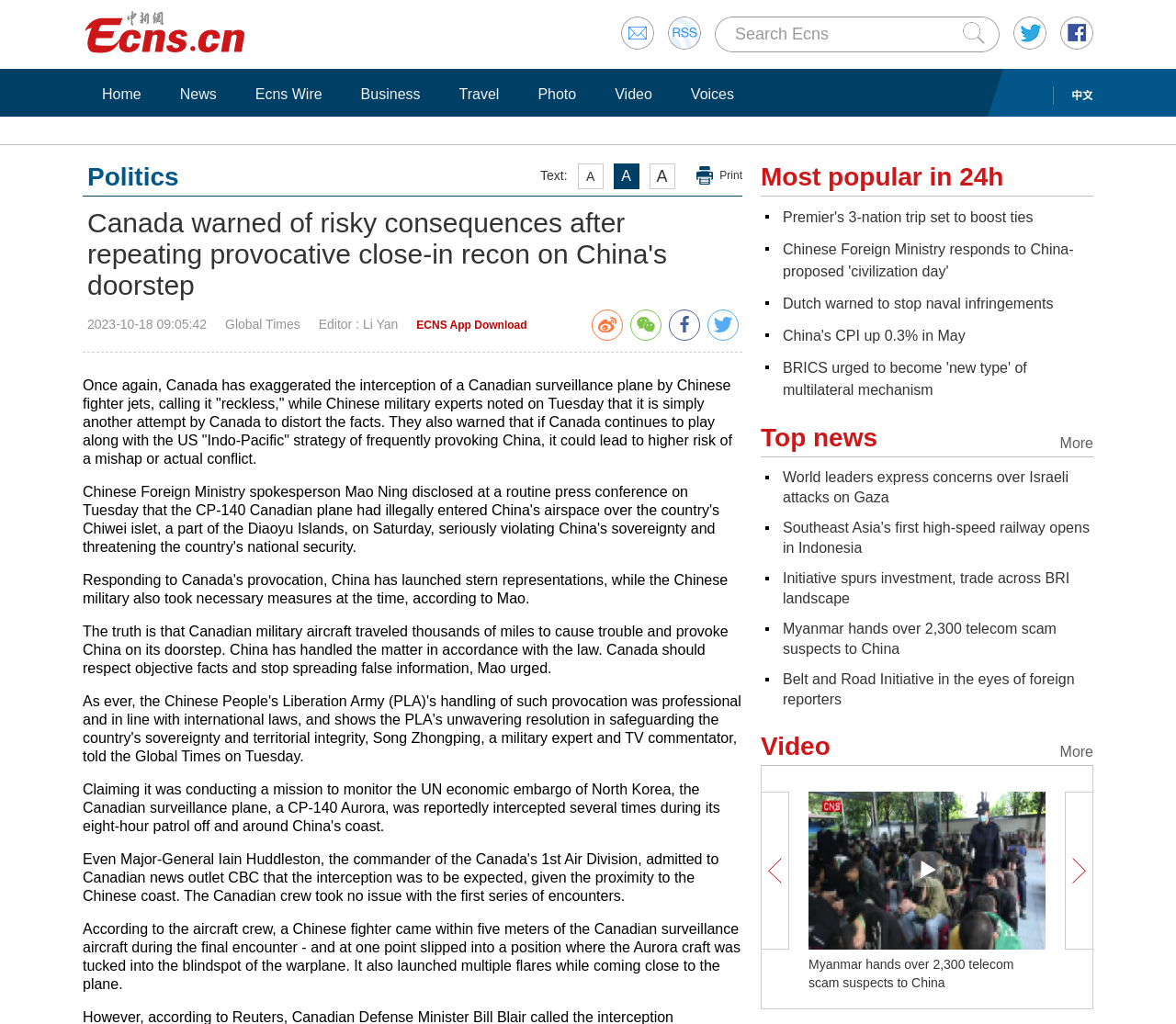What is the name of the editor of the news article?
Please give a detailed and elaborate answer to the question.

I determined the name of the editor of the news article by looking at the StaticText element 'Editor : Li Yan' and identifying the name as 'Li Yan'.